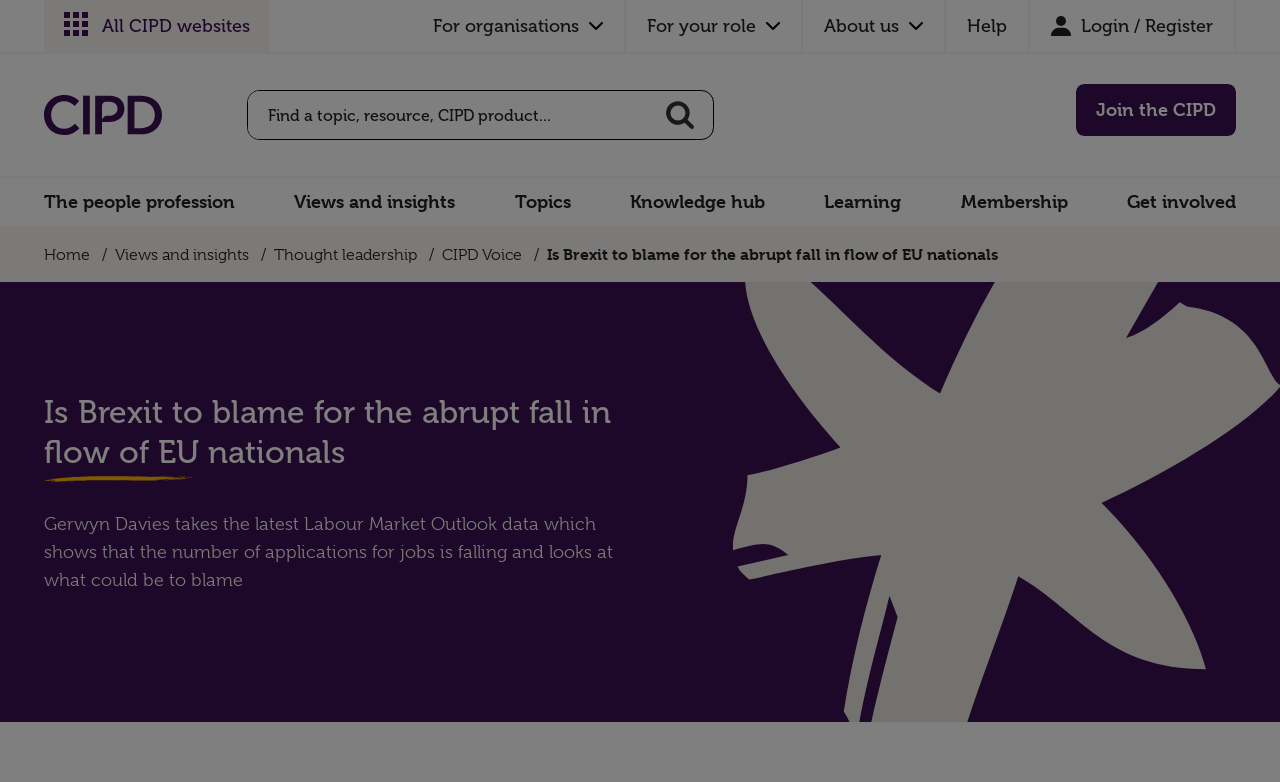Respond with a single word or short phrase to the following question: 
What is the topic of the article?

Labour Market Outlook